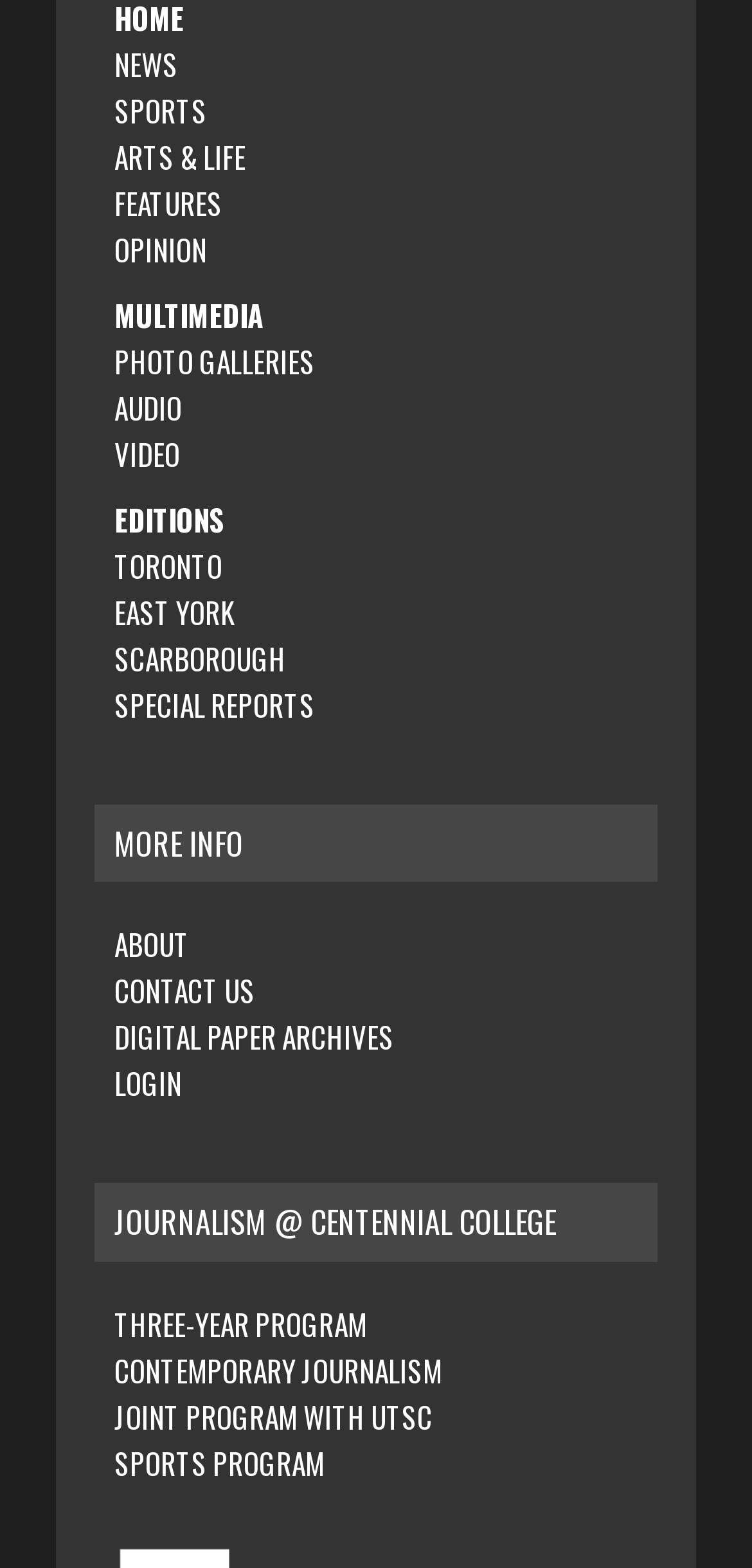Can you provide the bounding box coordinates for the element that should be clicked to implement the instruction: "learn about three-year program"?

[0.152, 0.831, 0.488, 0.858]